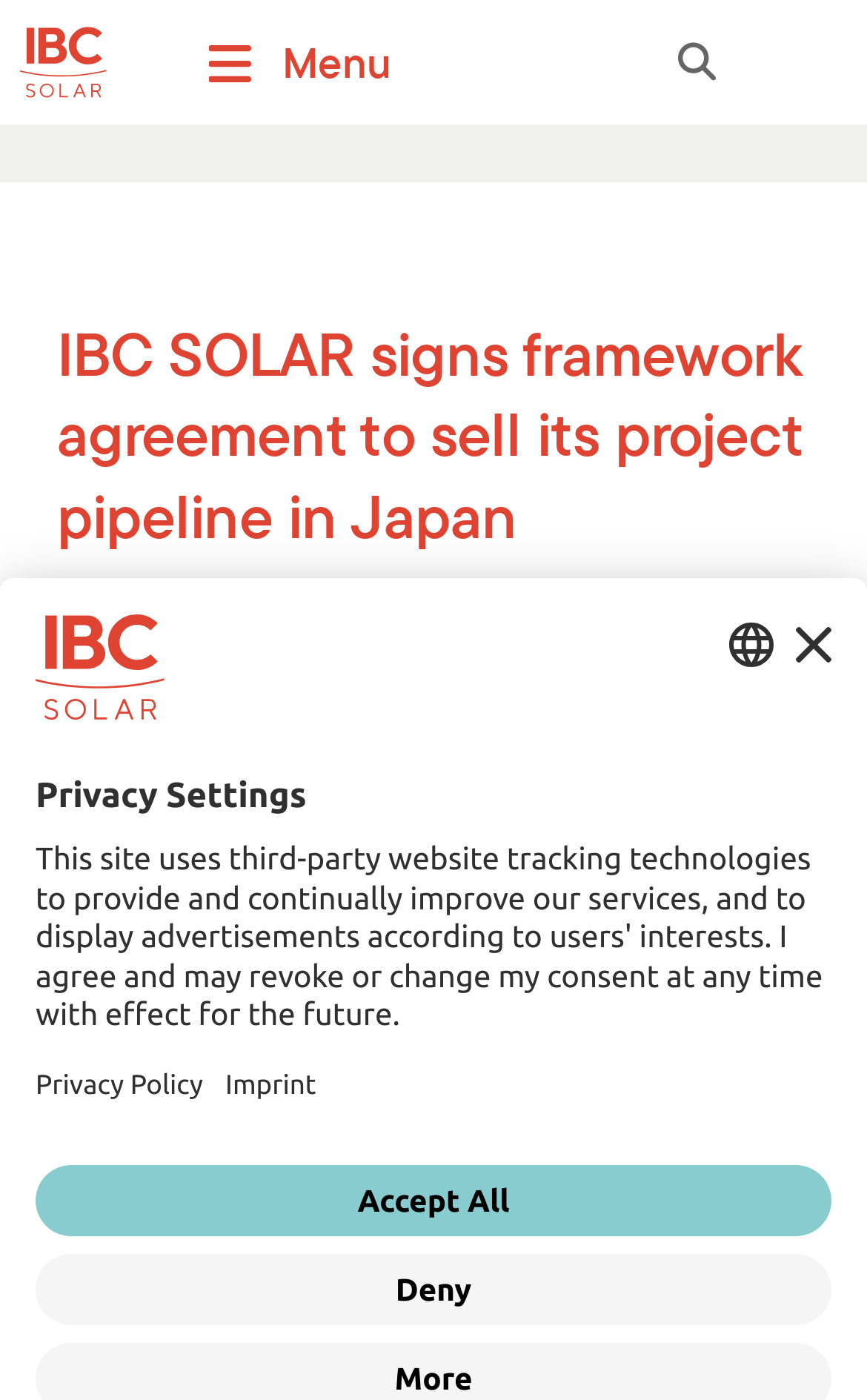Please specify the bounding box coordinates of the element that should be clicked to execute the given instruction: 'Open the privacy policy'. Ensure the coordinates are four float numbers between 0 and 1, expressed as [left, top, right, bottom].

[0.041, 0.759, 0.234, 0.787]